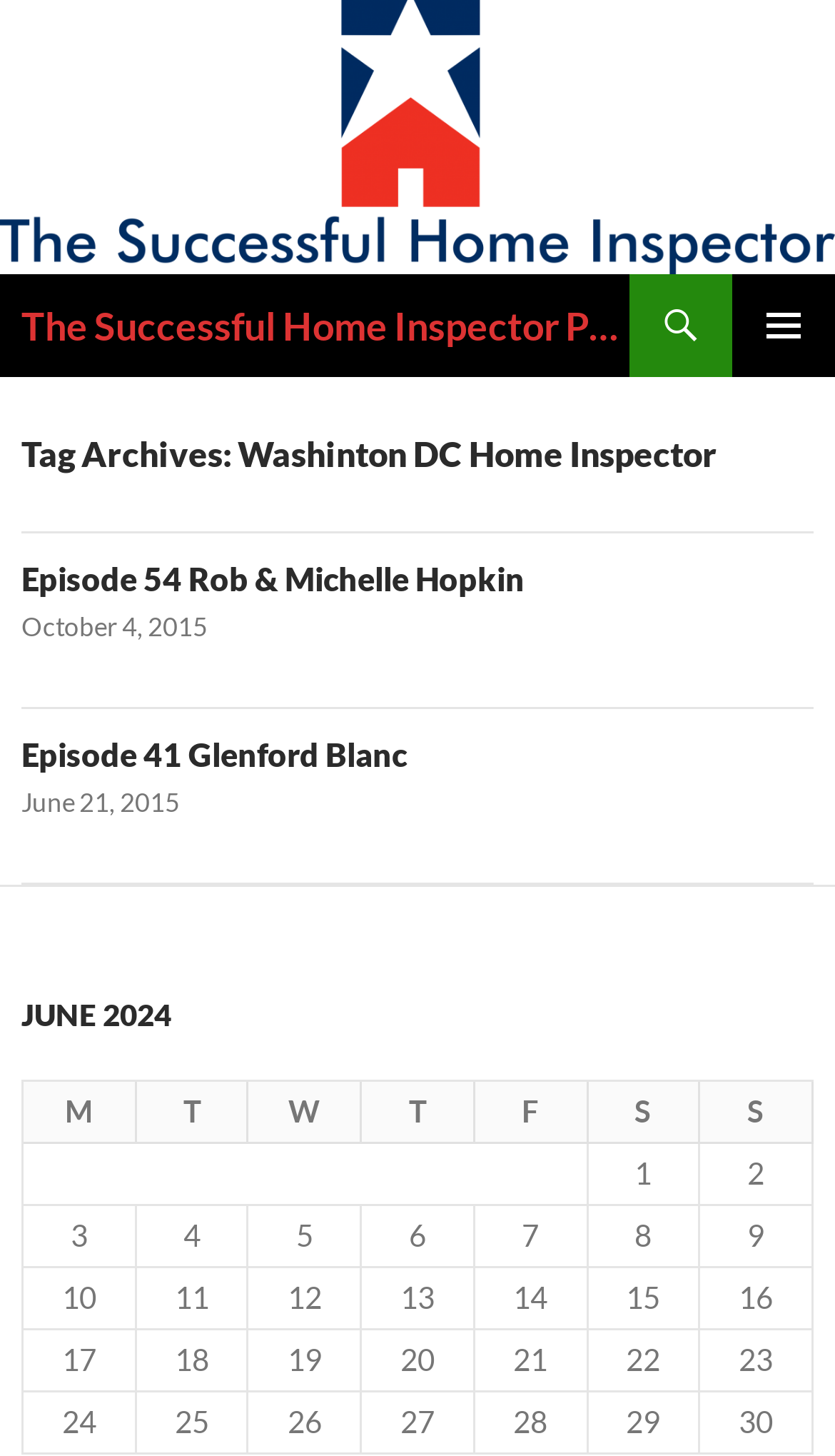What is the date of the blog post with the heading 'Episode 41 Glenford Blanc'? Using the information from the screenshot, answer with a single word or phrase.

June 21, 2015